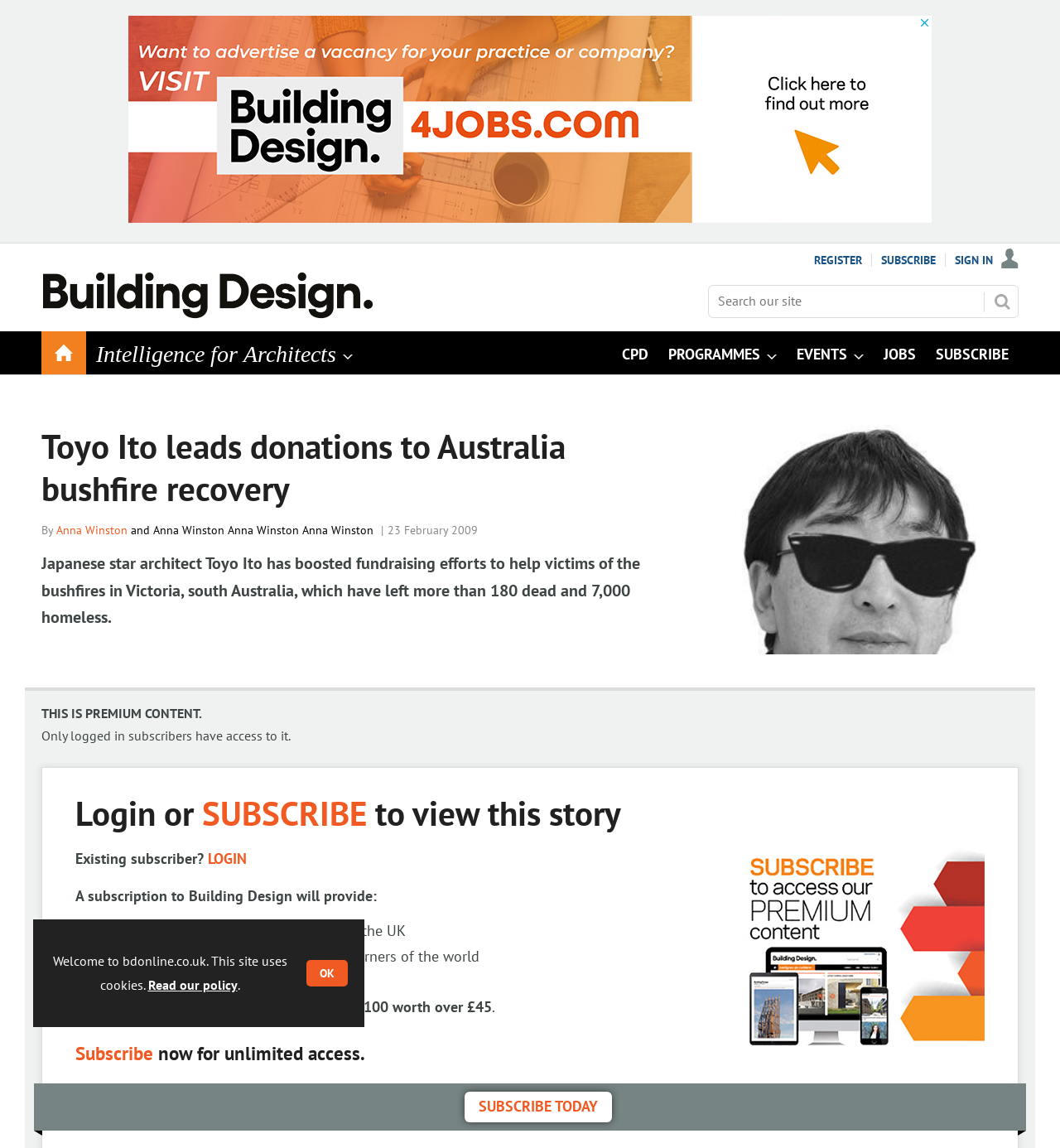What is the approximate number of people left homeless due to the bushfires in Victoria, south Australia?
Please utilize the information in the image to give a detailed response to the question.

According to the article, the bushfires in Victoria, south Australia have left more than 180 dead and 7,000 homeless. Therefore, the answer is 7,000.